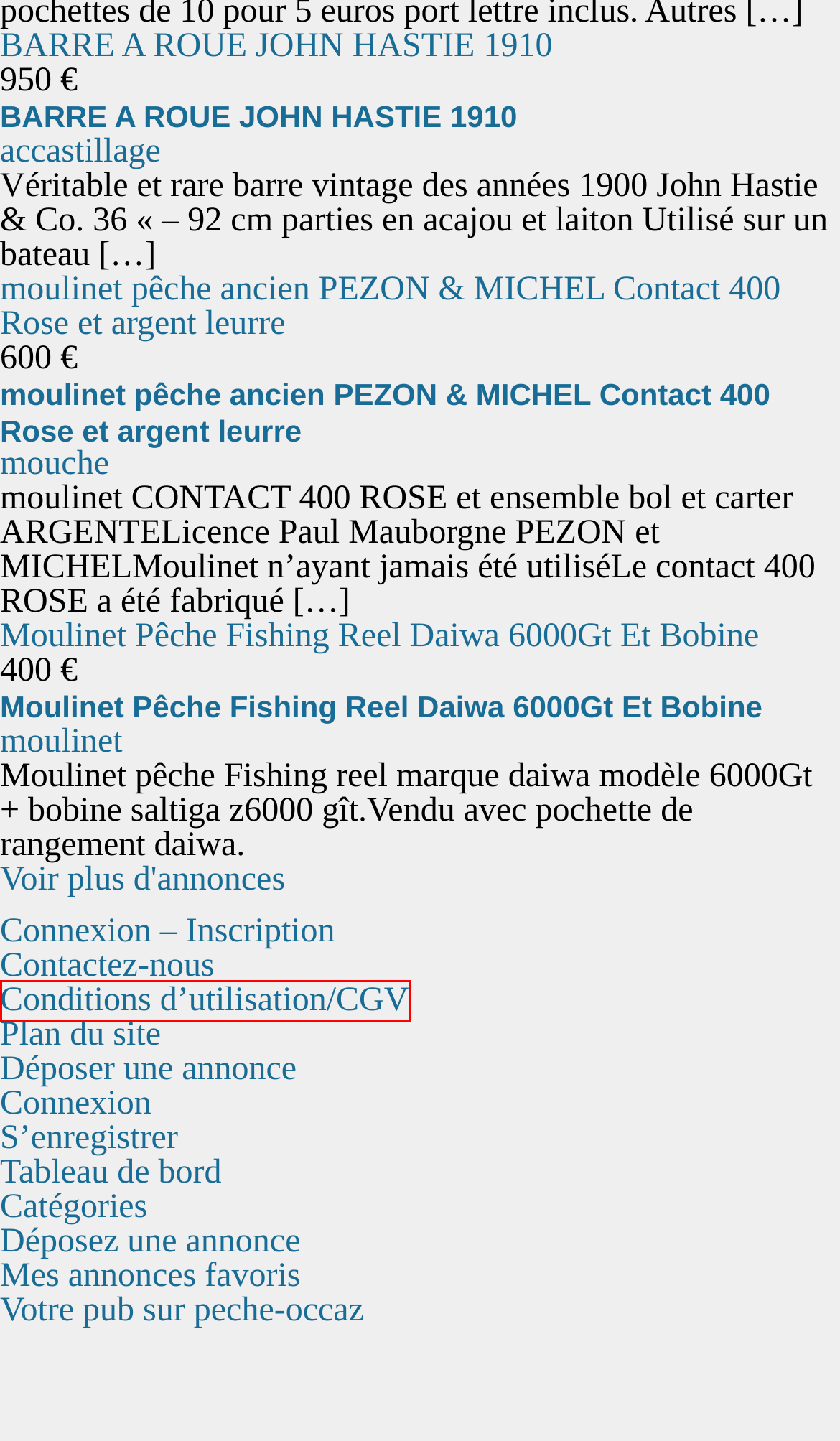You are given a screenshot of a webpage within which there is a red rectangle bounding box. Please choose the best webpage description that matches the new webpage after clicking the selected element in the bounding box. Here are the options:
A. Archives des accastillage - Peche occaz
B. BARRE A ROUE JOHN HASTIE 1910 - Peche occaz
C. Conditions d'utilisation/CGV - Peche occaz
D. Contactez-nous - Peche occaz
E. Ads Archive - Peche occaz
F. Votre pub sur peche-occaz - Peche occaz
G. Archives des moulinet - Peche occaz
H. Moulinet Pêche Fishing Reel Daiwa 6000Gt Et Bobine - Peche occaz

C